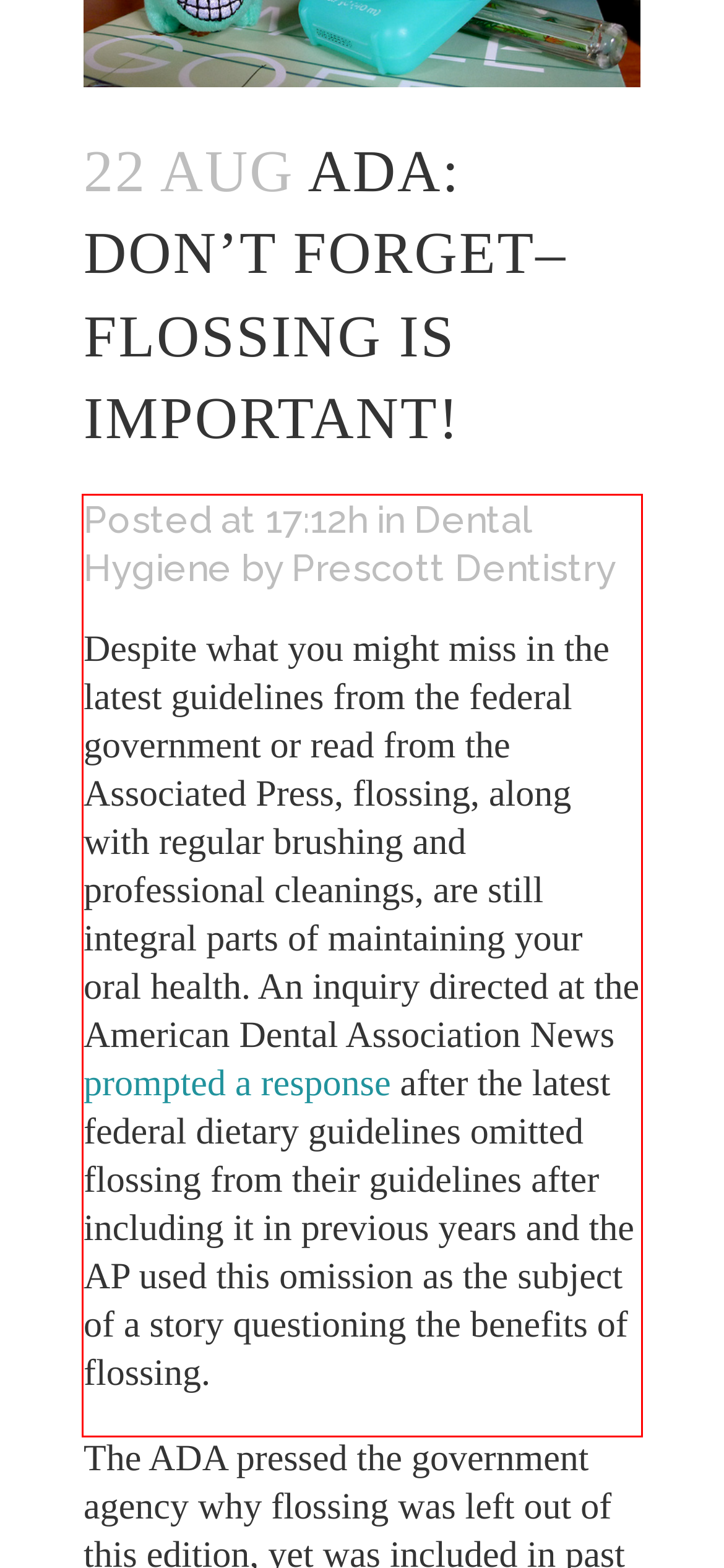Examine the screenshot of the webpage, locate the red bounding box, and perform OCR to extract the text contained within it.

Despite what you might miss in the latest guidelines from the federal government or read from the Associated Press, flossing, along with regular brushing and professional cleanings, are still integral parts of maintaining your oral health. An inquiry directed at the American Dental Association News prompted a response after the latest federal dietary guidelines omitted flossing from their guidelines after including it in previous years and the AP used this omission as the subject of a story questioning the benefits of flossing.